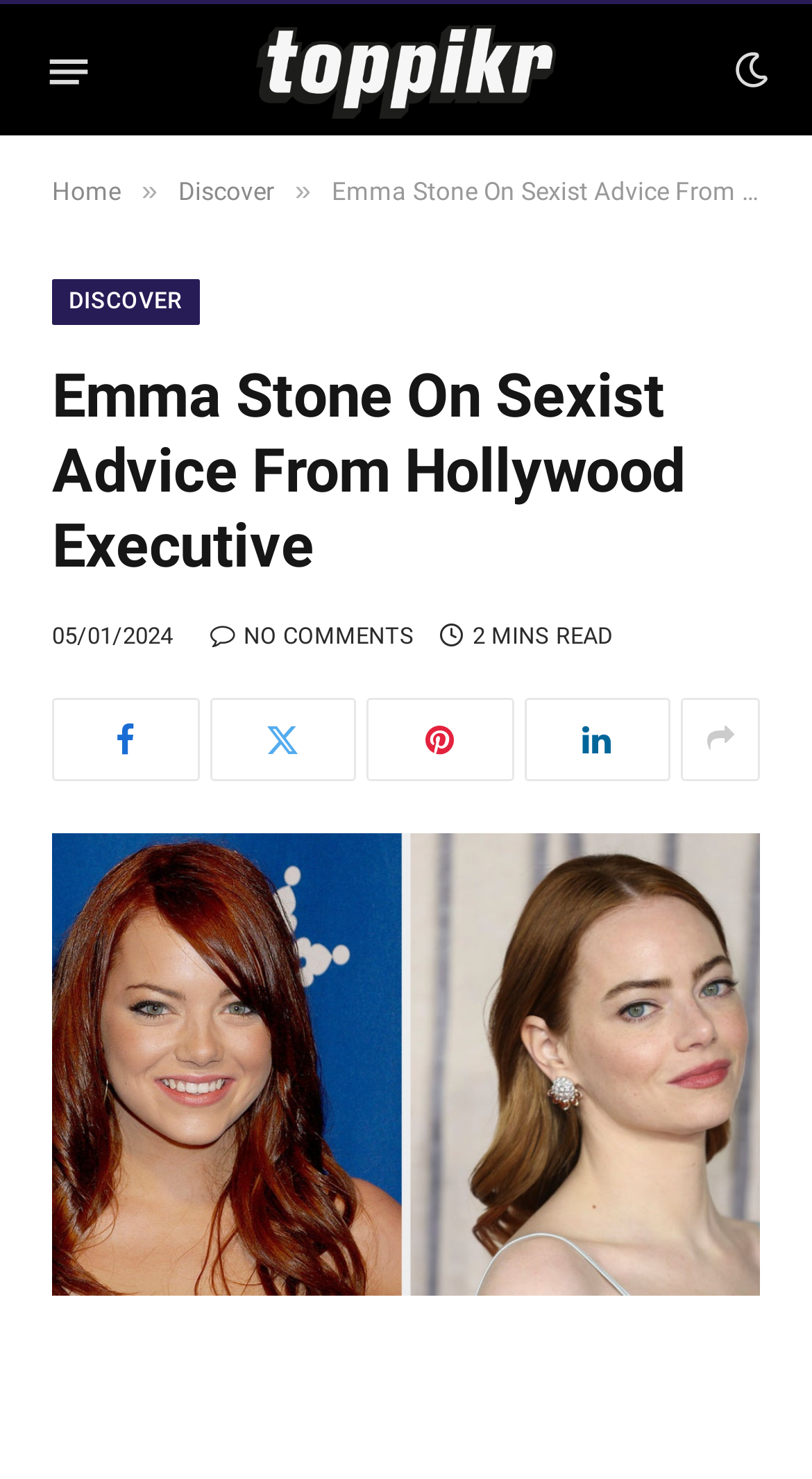Using floating point numbers between 0 and 1, provide the bounding box coordinates in the format (top-left x, top-left y, bottom-right x, bottom-right y). Locate the UI element described here: No Comments

[0.259, 0.422, 0.51, 0.44]